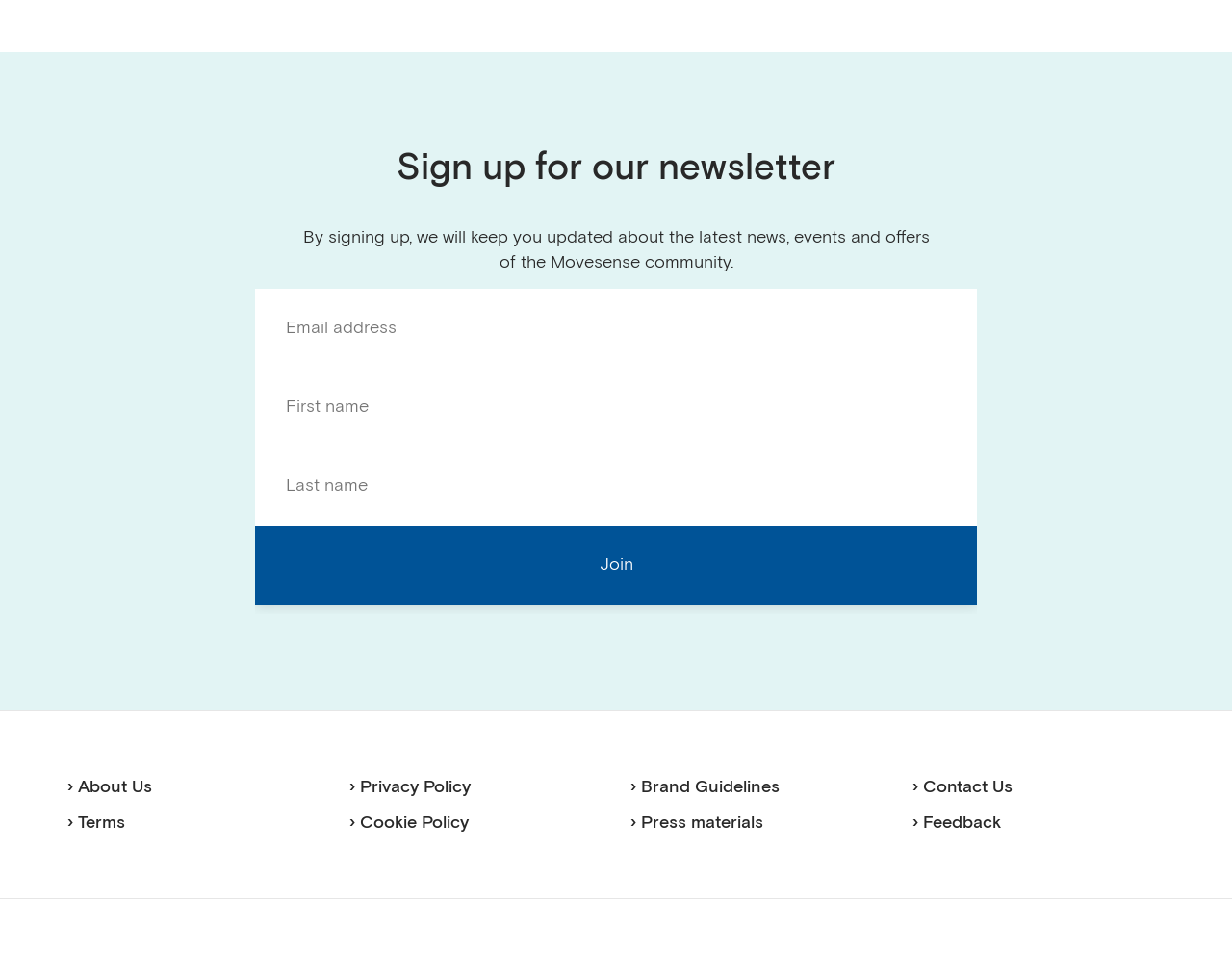What is the purpose of the form?
Please provide a comprehensive answer to the question based on the webpage screenshot.

The form contains fields for email address, first name, and last name, and a 'Join' button, indicating that it is used to sign up for a newsletter.